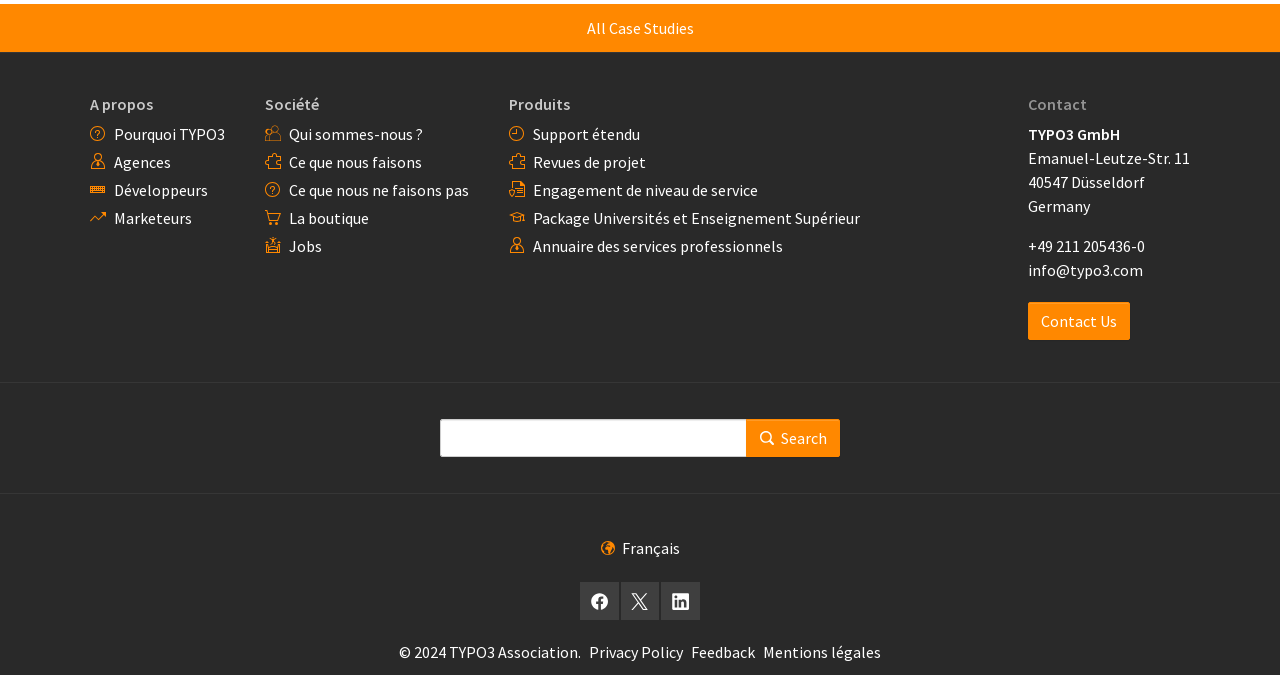Respond with a single word or short phrase to the following question: 
What is the phone number of TYPO3 GmbH?

+49 211 205436-0